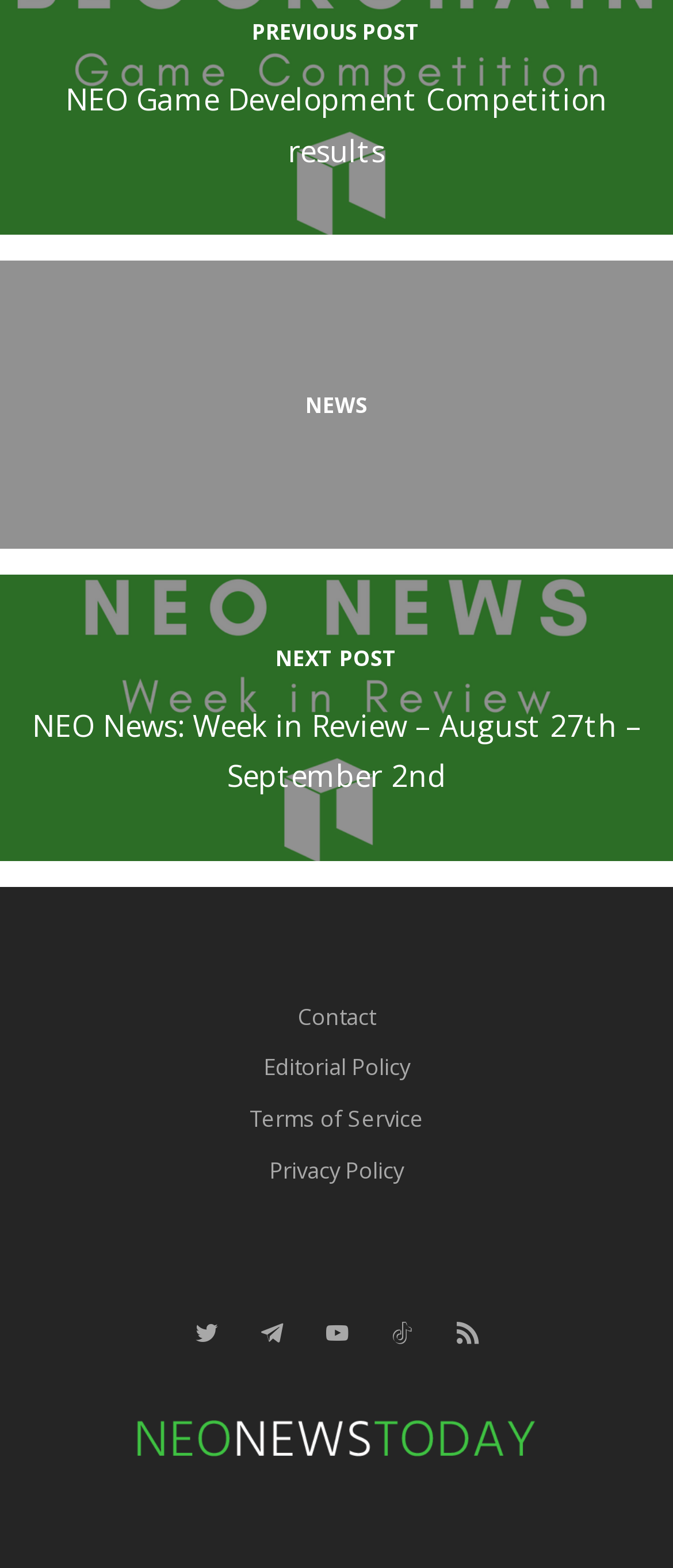Find the bounding box coordinates for the area that should be clicked to accomplish the instruction: "read previous post".

[0.041, 0.005, 0.959, 0.112]